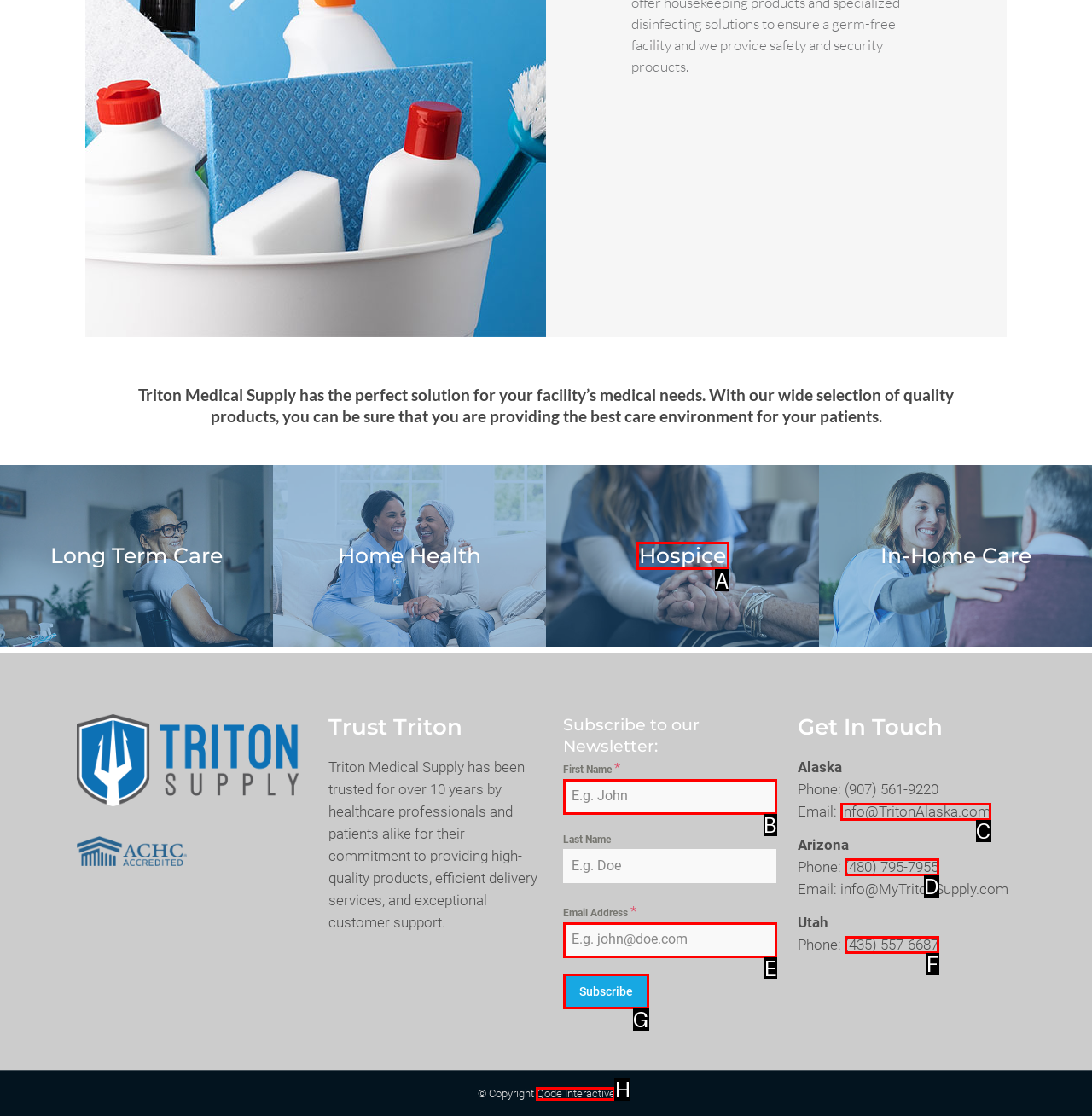Select the appropriate letter to fulfill the given instruction: Click on the 'Subscribe' button
Provide the letter of the correct option directly.

G